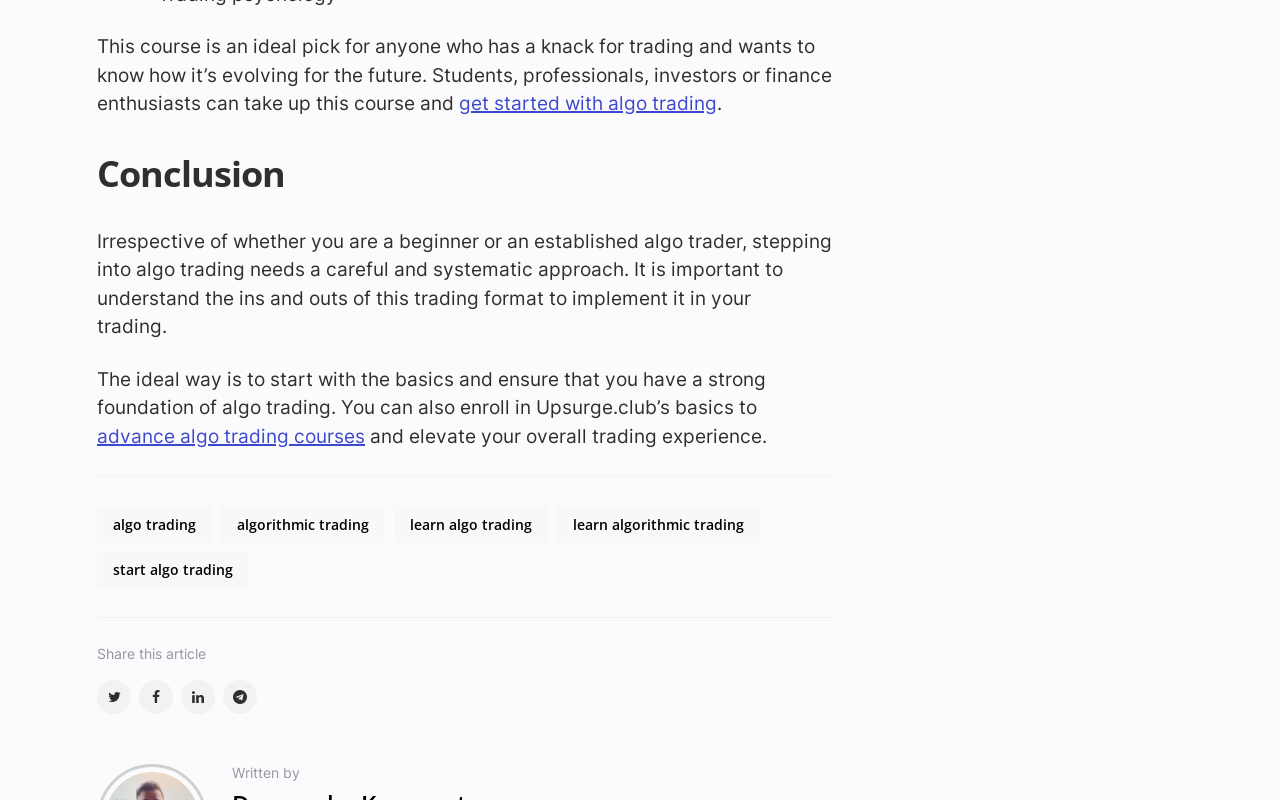Identify the bounding box coordinates for the UI element described as: "learn algorithmic trading".

[0.435, 0.633, 0.594, 0.679]